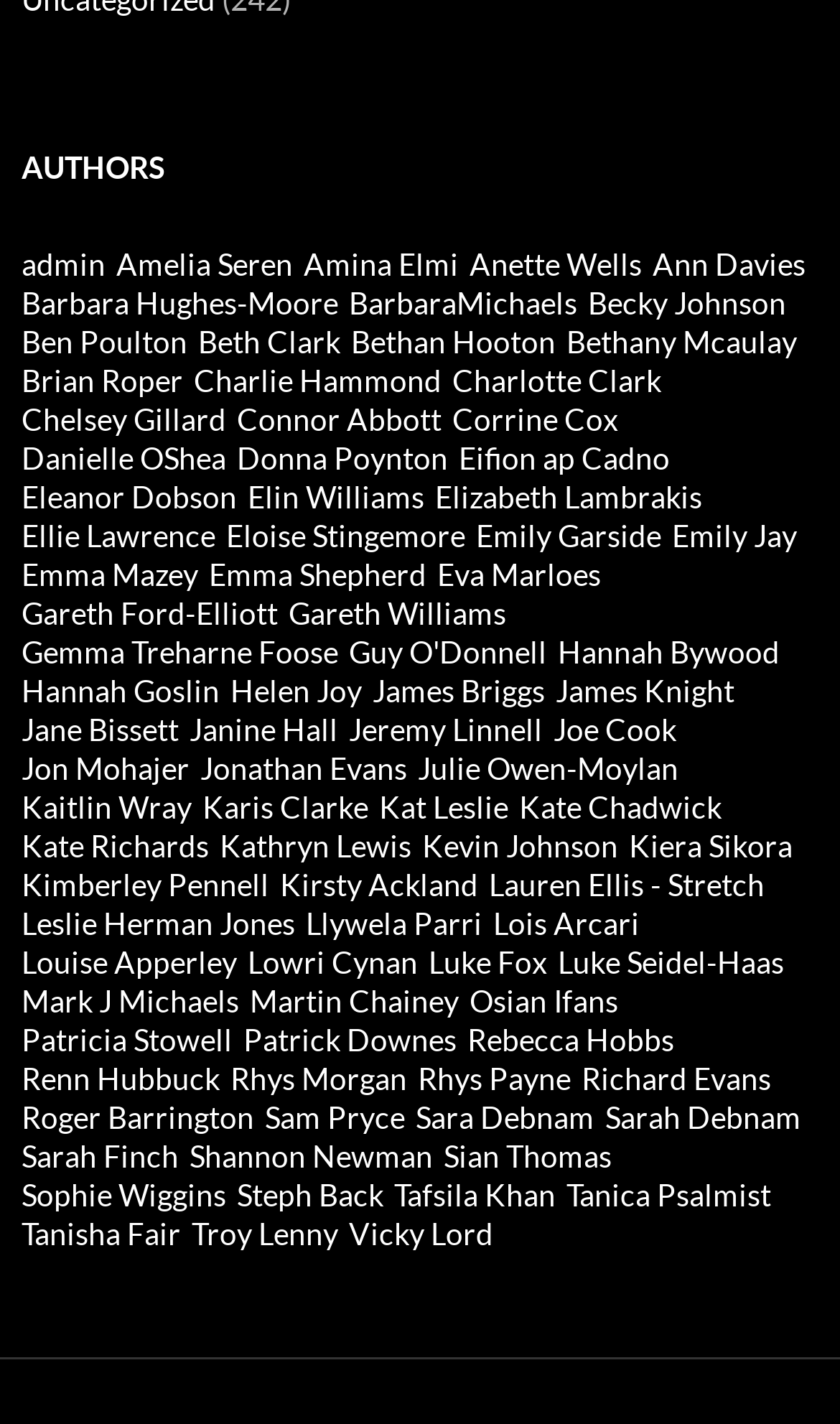Locate the bounding box coordinates of the element to click to perform the following action: 'Check out Eleanor Dobson's information'. The coordinates should be given as four float values between 0 and 1, in the form of [left, top, right, bottom].

[0.026, 0.336, 0.282, 0.362]